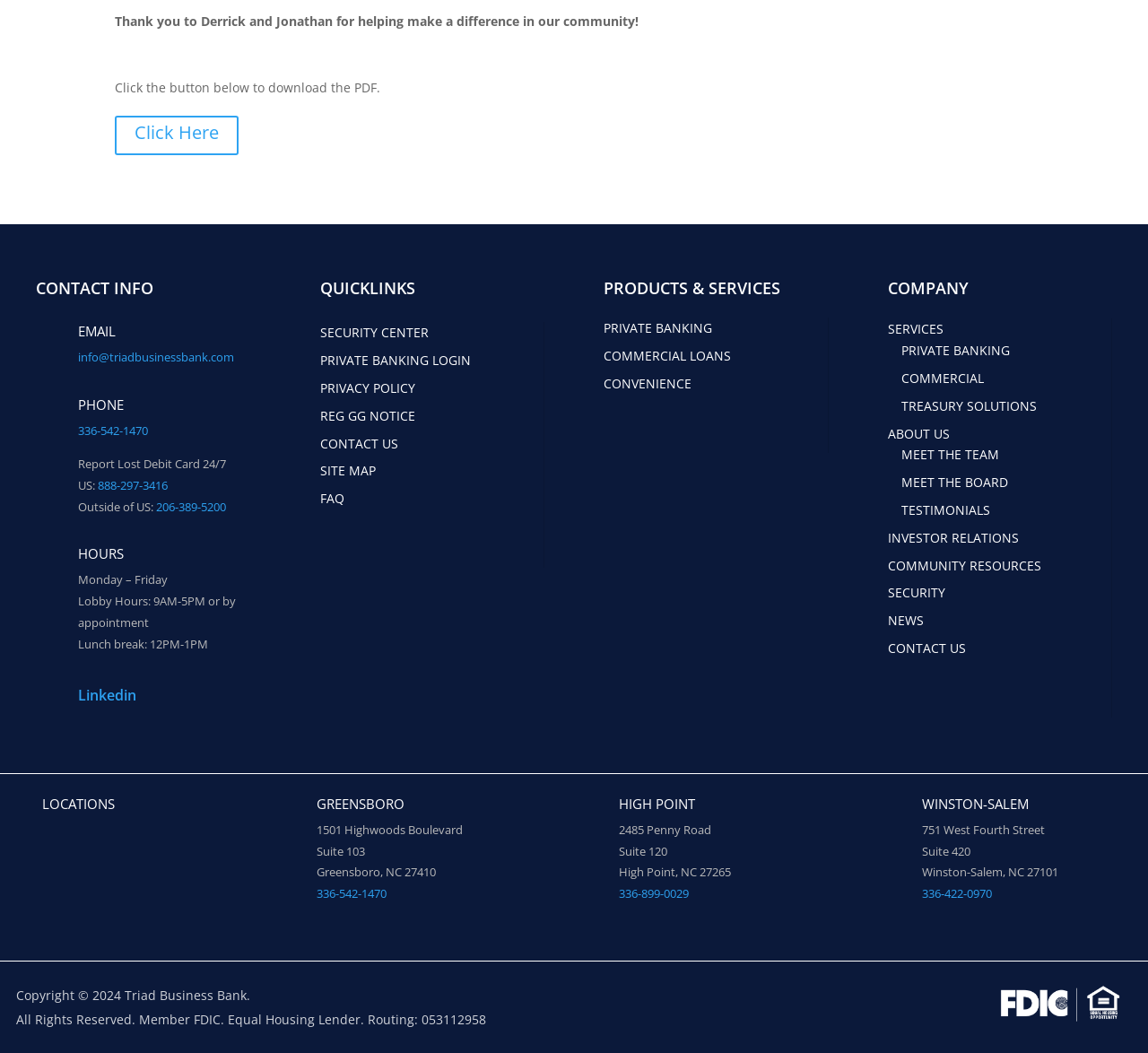Identify the bounding box for the described UI element: "Private Banking".

[0.785, 0.325, 0.879, 0.341]